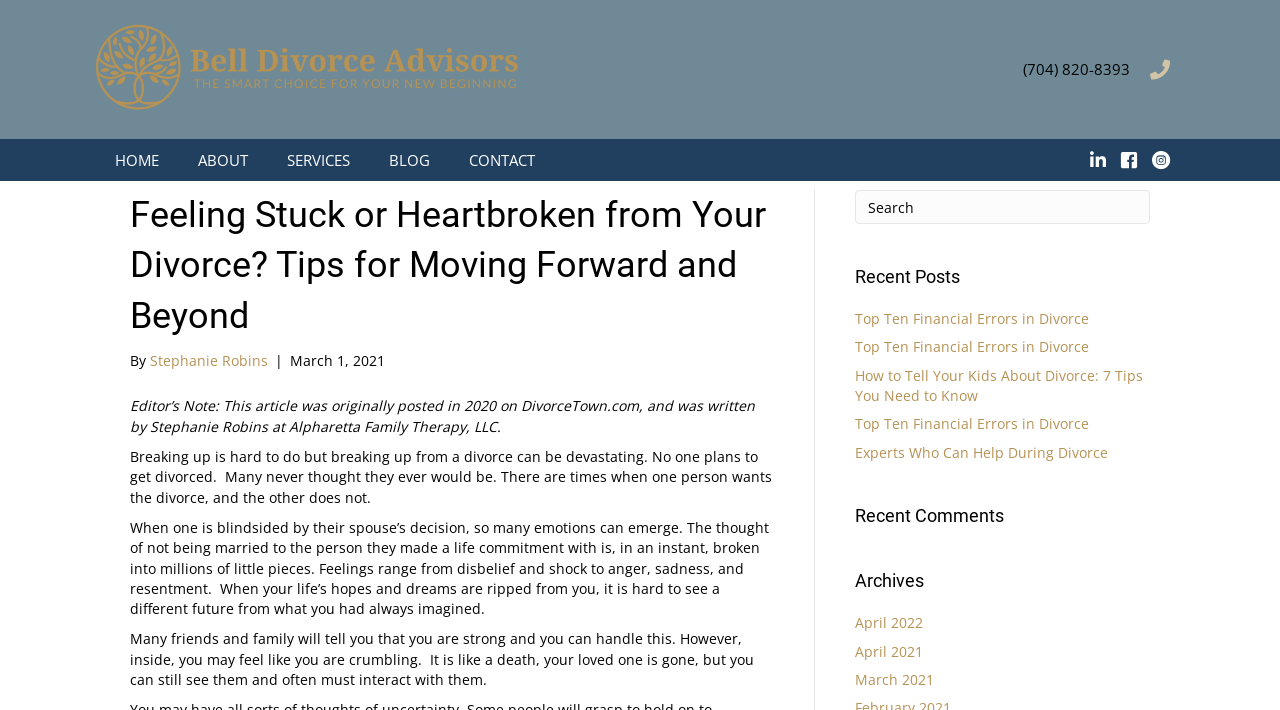How many recent posts are listed on the webpage?
Answer the question with as much detail as you can, using the image as a reference.

I found the number of recent posts by looking at the link elements located in the 'Recent Posts' section of the webpage. There are four link elements with different titles, so I counted them as four recent posts.